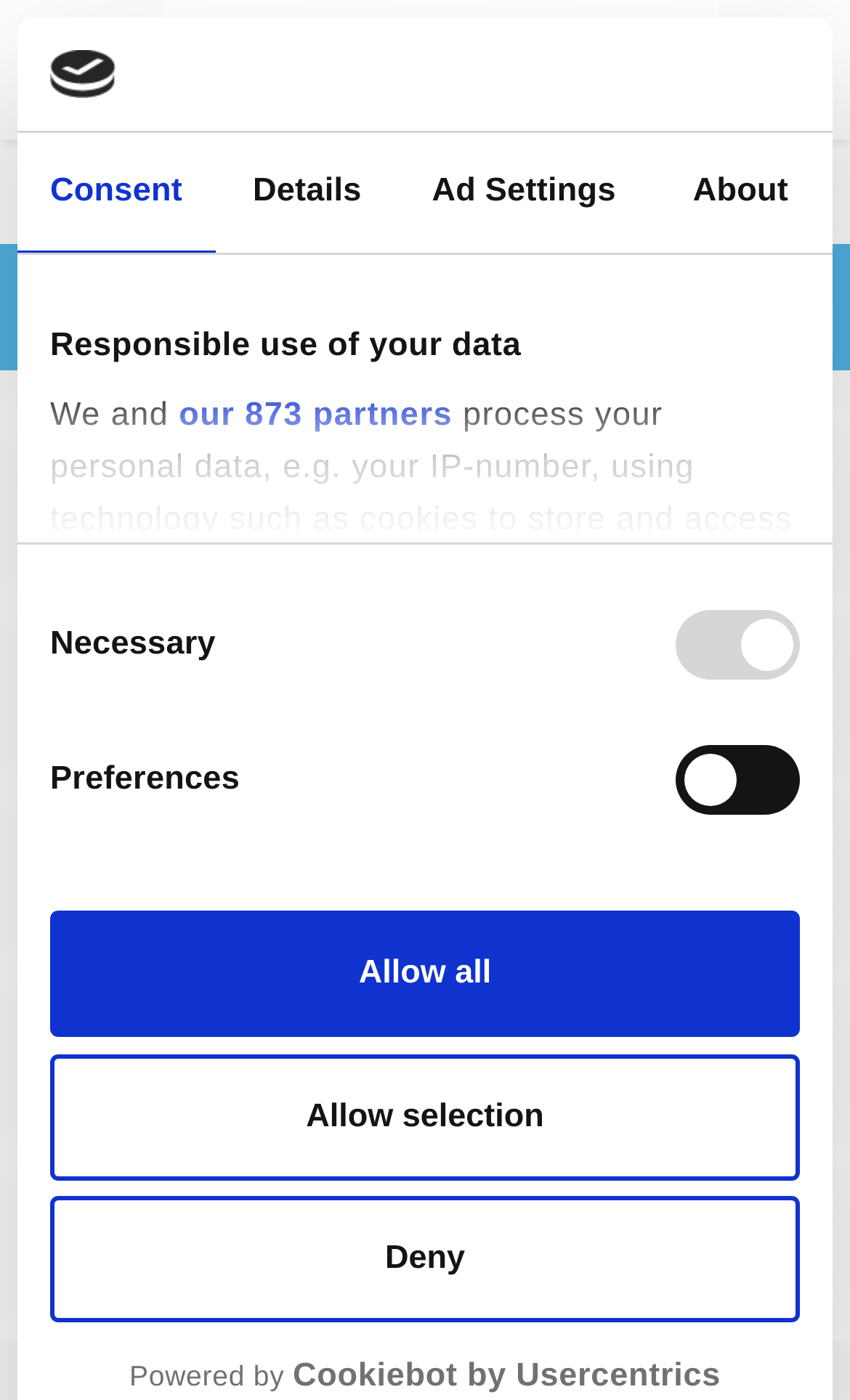What is the company presenting at the Control trade fair?
Provide a detailed answer to the question using information from the image.

The company, SmartRay, is presenting the ECCO 95.020 3D sensor at the Control trade fair 2019 in Stuttgart, Germany, as stated in the text on the webpage.